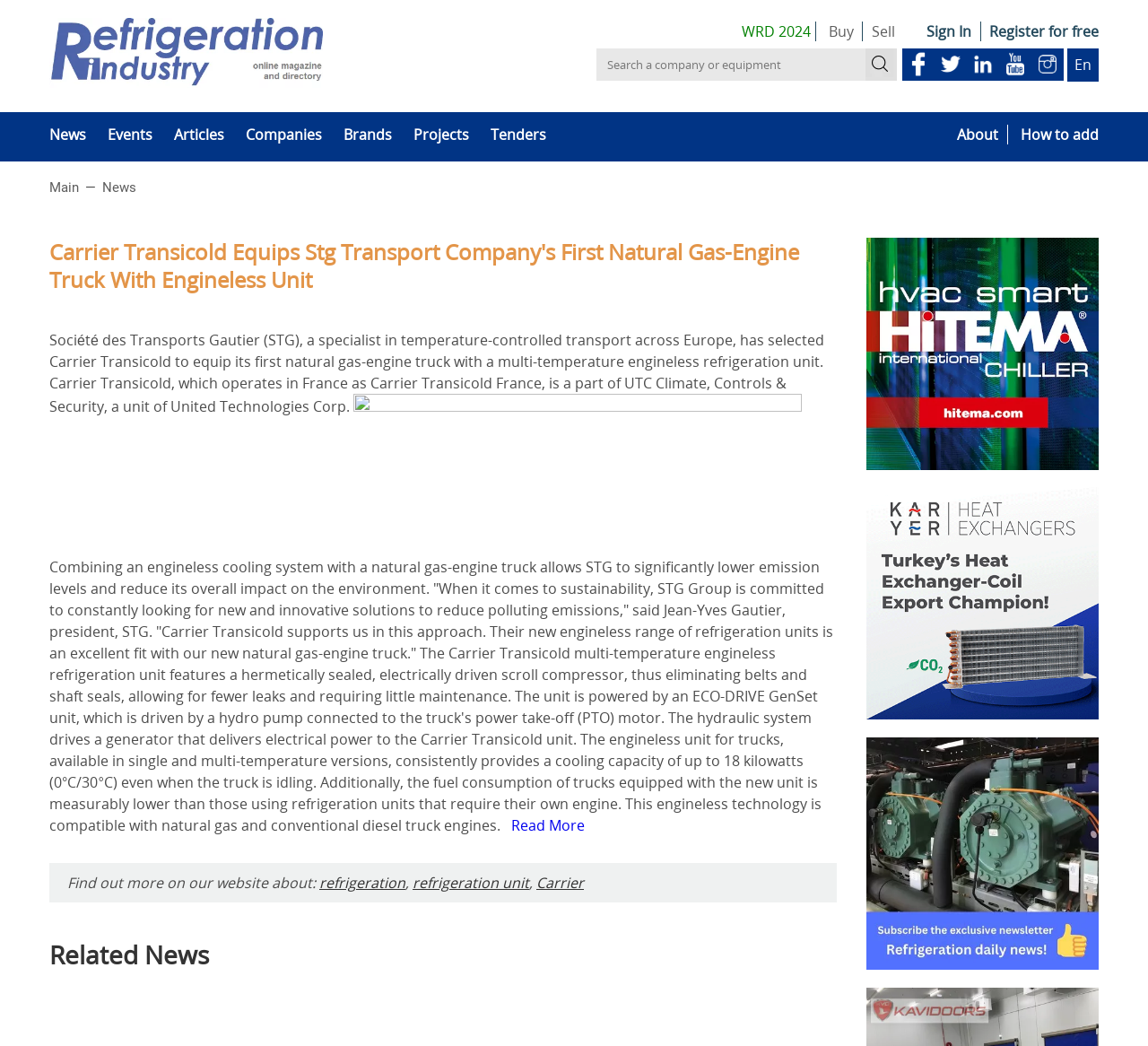Could you locate the bounding box coordinates for the section that should be clicked to accomplish this task: "View News".

[0.035, 0.111, 0.083, 0.147]